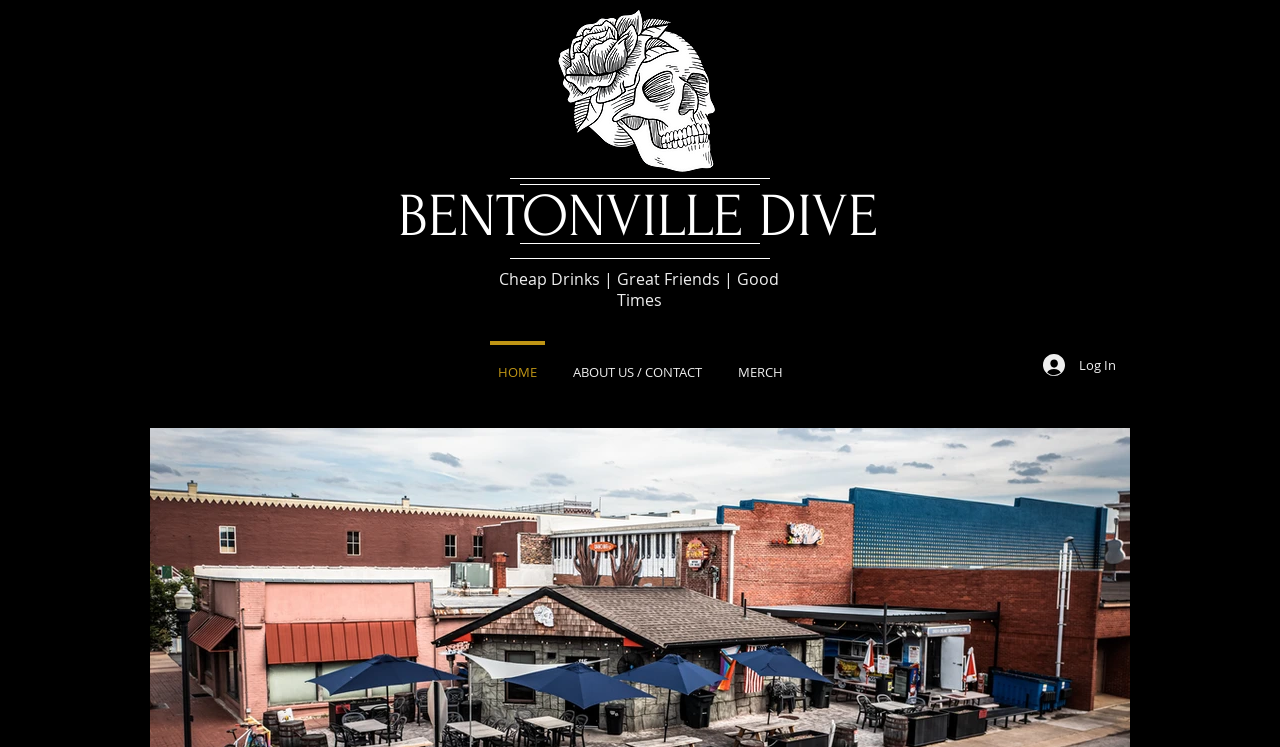Provide the bounding box coordinates of the HTML element described by the text: "ABOUT US / CONTACT". The coordinates should be in the format [left, top, right, bottom] with values between 0 and 1.

[0.433, 0.456, 0.562, 0.515]